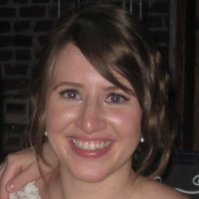What type of projects does Lindsay Peterson's expertise inform?
Provide a detailed and well-explained answer to the question.

The caption states that Lindsay Peterson's expertise not only informs various projects at the firm, which implies that her expertise is relevant to multiple projects.